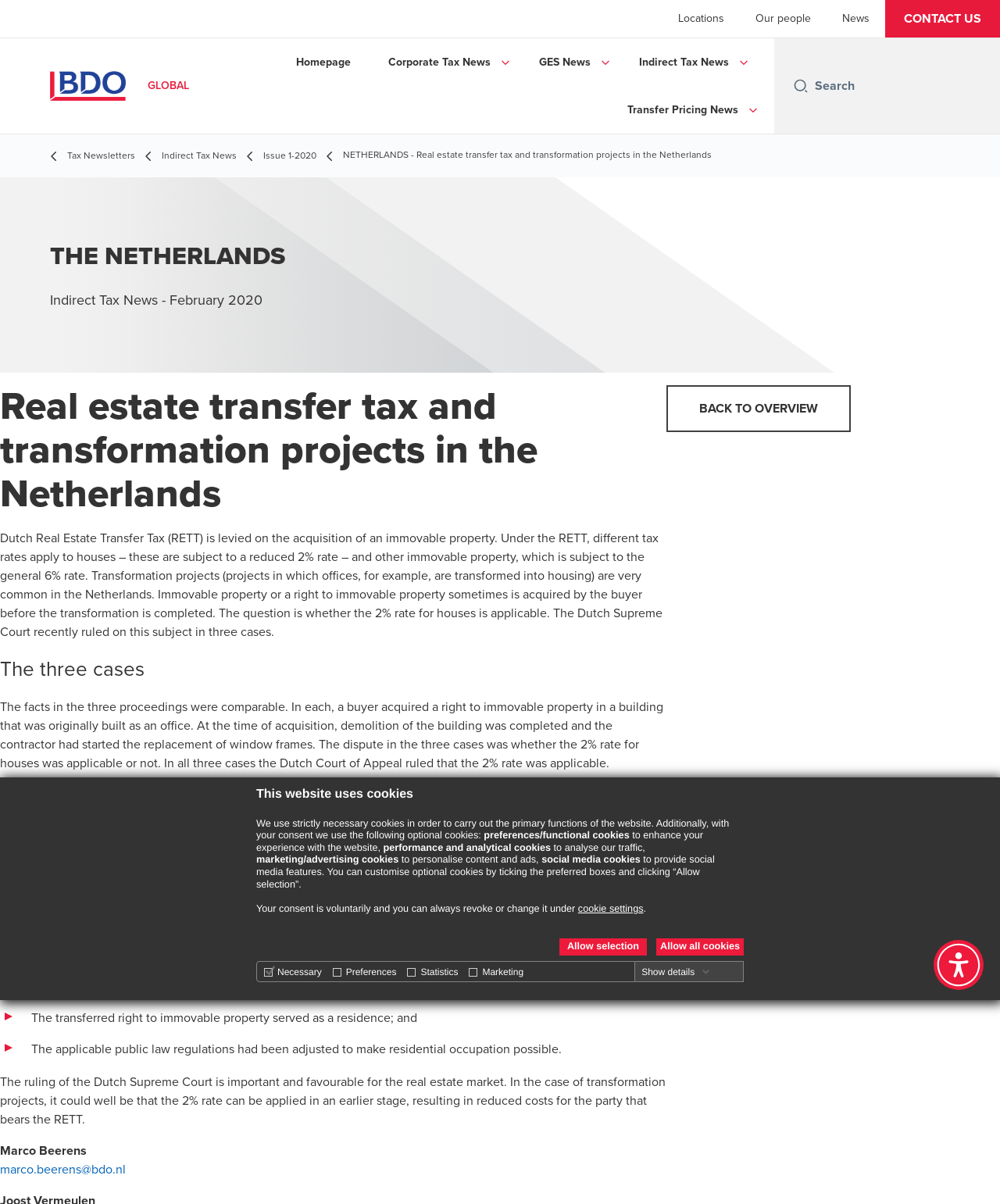Determine the bounding box coordinates of the clickable element necessary to fulfill the instruction: "Search for something". Provide the coordinates as four float numbers within the 0 to 1 range, i.e., [left, top, right, bottom].

[0.815, 0.045, 0.988, 0.097]